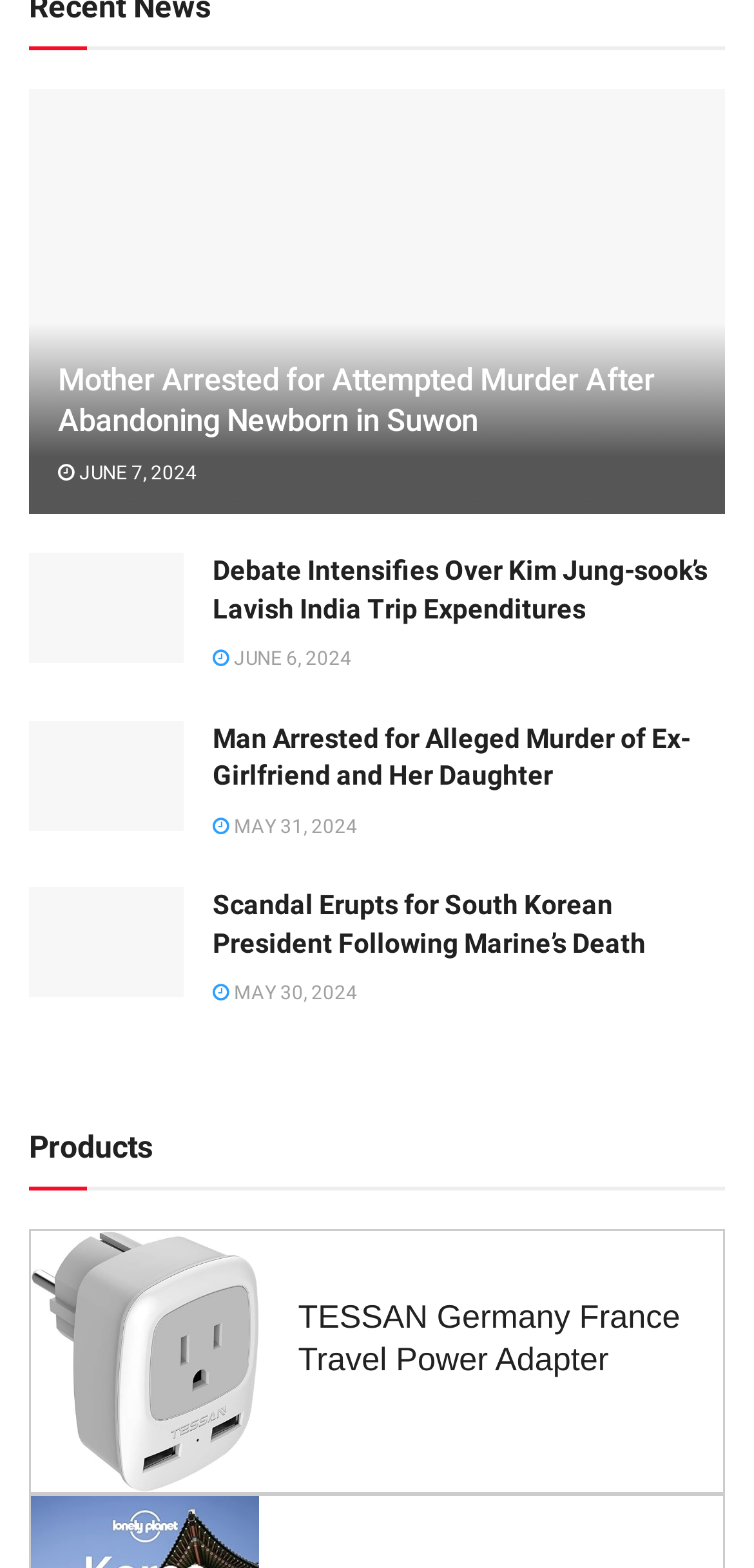How many articles are on this webpage?
Give a single word or phrase as your answer by examining the image.

4